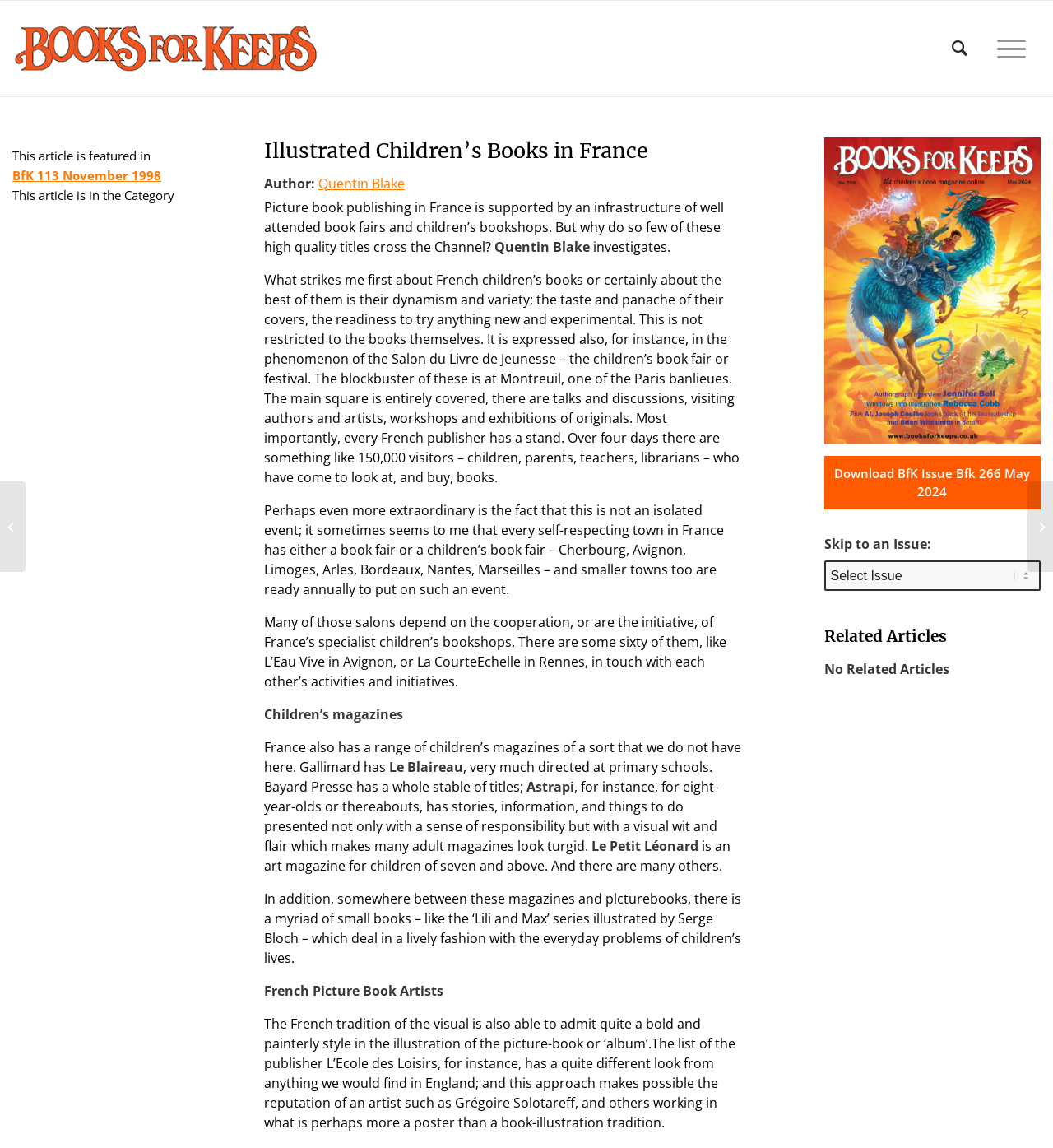Offer an in-depth caption of the entire webpage.

The webpage is about illustrated children's books in France, specifically discussing the country's vibrant children's book publishing industry. At the top left, there is a logo with the text "Books For Keeps" and an image with the same name. On the top right, there are three links: "Search", "Menu", and a dropdown menu with options.

The main content of the webpage is an article with the title "Illustrated Children's Books in France" in a large font. Below the title, there is a link to the same title and a text "Author: Quentin Blake". The article discusses the French children's book industry, highlighting its unique features, such as well-attended book fairs and children's bookshops. The text is divided into several paragraphs, each discussing a different aspect of the industry, including the Salon du Livre de Jeunesse, a children's book fair, and the role of specialist children's bookshops.

Throughout the article, there are mentions of various French children's book publishers, magazines, and authors, such as Gallimard, Bayard Presse, and Grégoire Solotareff. The article also highlights the diversity of French children's books, including picture books, magazines, and small books that deal with everyday problems of children's lives.

On the right side of the webpage, there are several links and a combobox with the label "Skip to an Issue:". Below this, there is a heading "Related Articles" with a text "No Related Articles". At the bottom of the webpage, there are two links: "Authorgraph No.113: Morris Gleitzman" on the left and "Illustrating Narnia" on the right.